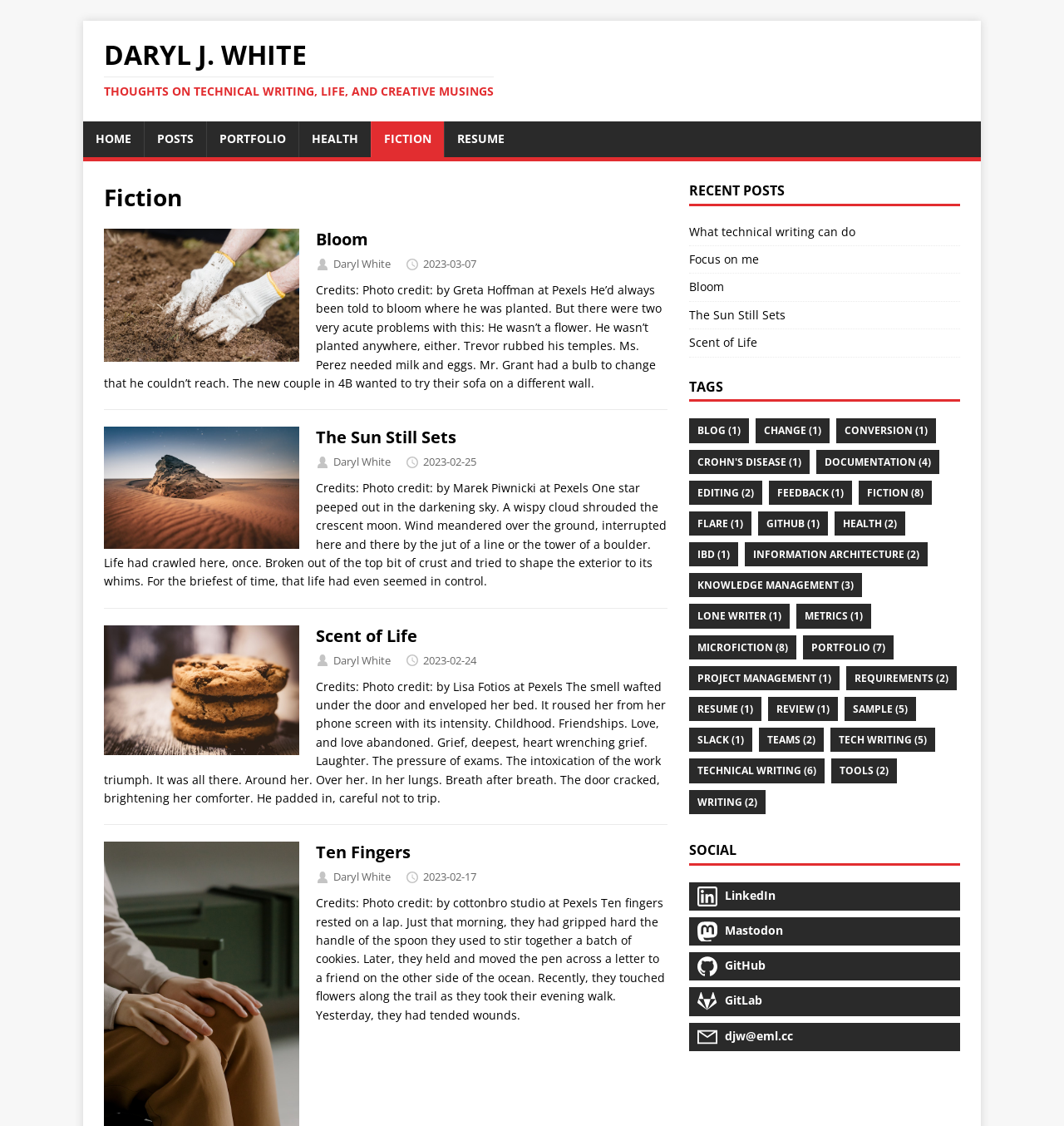How many articles are on the webpage? Based on the image, give a response in one word or a short phrase.

3